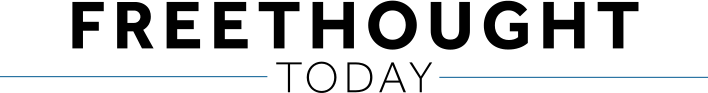Offer a detailed narrative of the scene depicted in the image.

The image features the title "FREETHOUGHT TODAY," prominently displayed in bold, stylized typography. This serves as the header for the publication associated with the Freedom From Religion Foundation, which emphasizes secularism and humanist values. The design combines a modern aesthetic with a clear message of advocacy for critical thinking and freedom of belief. Below the title, a thin horizontal line adds visual separation, enhancing the overall layout of the publication's header. This image represents the essence of the publication, reflecting its mission to promote freethought and challenge religious influence in public life.